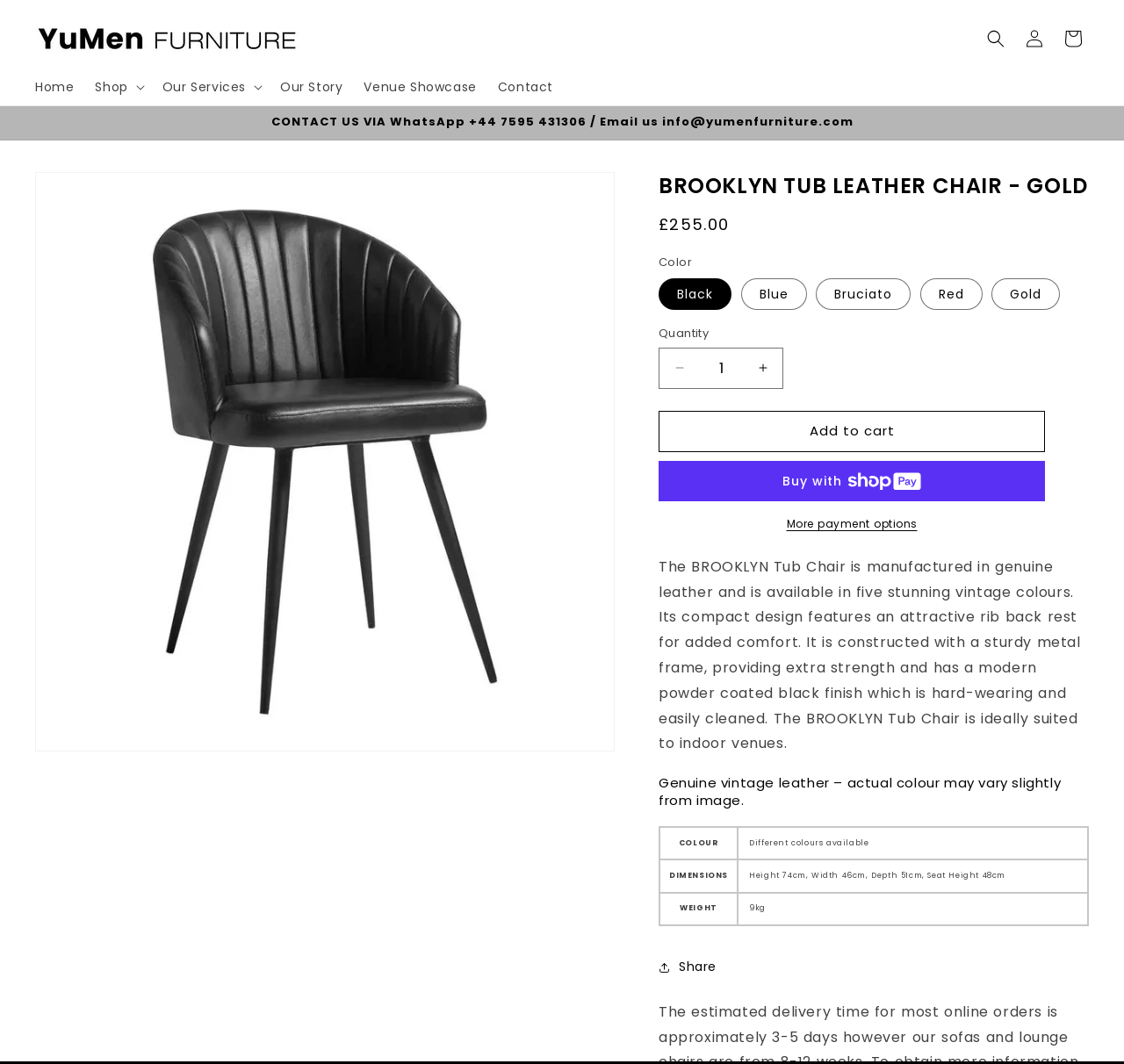Refer to the screenshot and answer the following question in detail:
What is the weight of the BROOKLYN Tub Chair?

I found this answer by looking at the table that provides product details, which includes a row for 'WEIGHT' with a value of '9kg'.